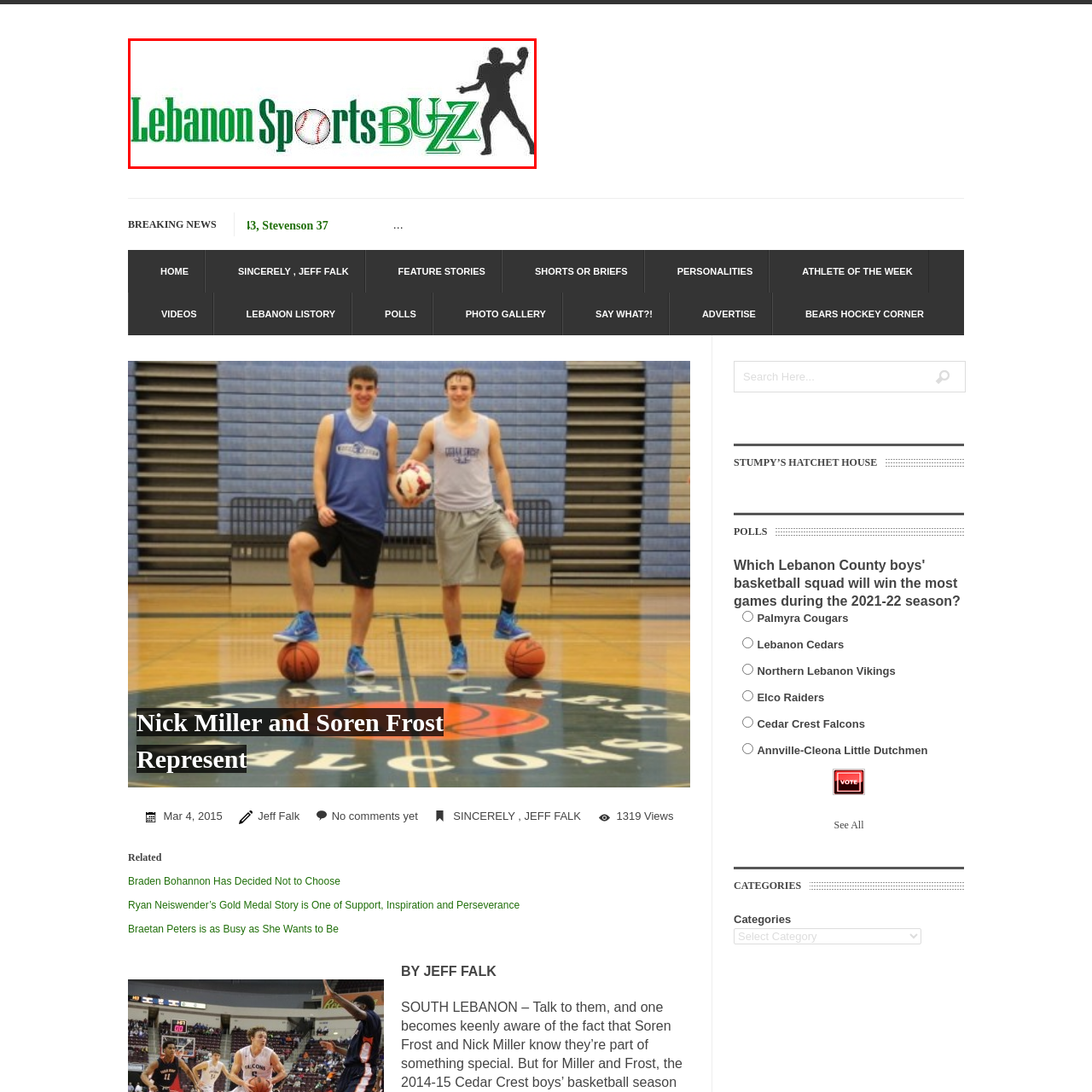Craft a comprehensive description of the image located inside the red boundary.

The image features the logo of "Lebanon Sports Buzz," a platform dedicated to covering local sports activities and events in Lebanon. The logo prominently displays the name “Lebanon Sports” in vibrant green, complemented by "BUZ" in a stylish, bold font. A baseball icon is cleverly integrated between the words, symbolizing the sports coverage focus of the site. The silhouette of a player in action adds a dynamic element to the logo, emphasizing the active nature of sports reporting. This visual identity reflects the energetic and engaging content that fans can expect from Lebanon Sports Buzz.